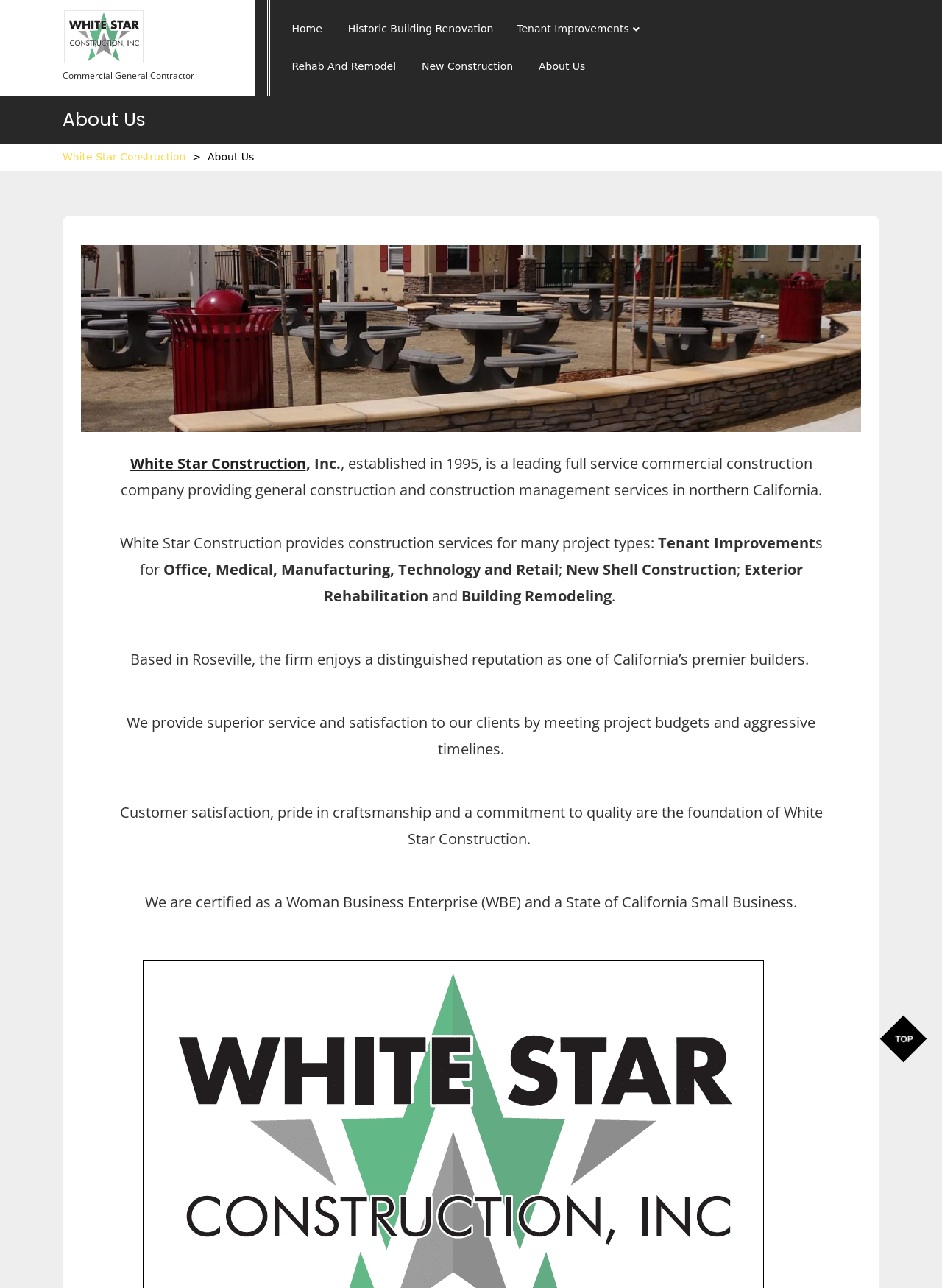Please identify the coordinates of the bounding box that should be clicked to fulfill this instruction: "Click on the Historic Building Renovation link".

[0.358, 0.008, 0.535, 0.037]